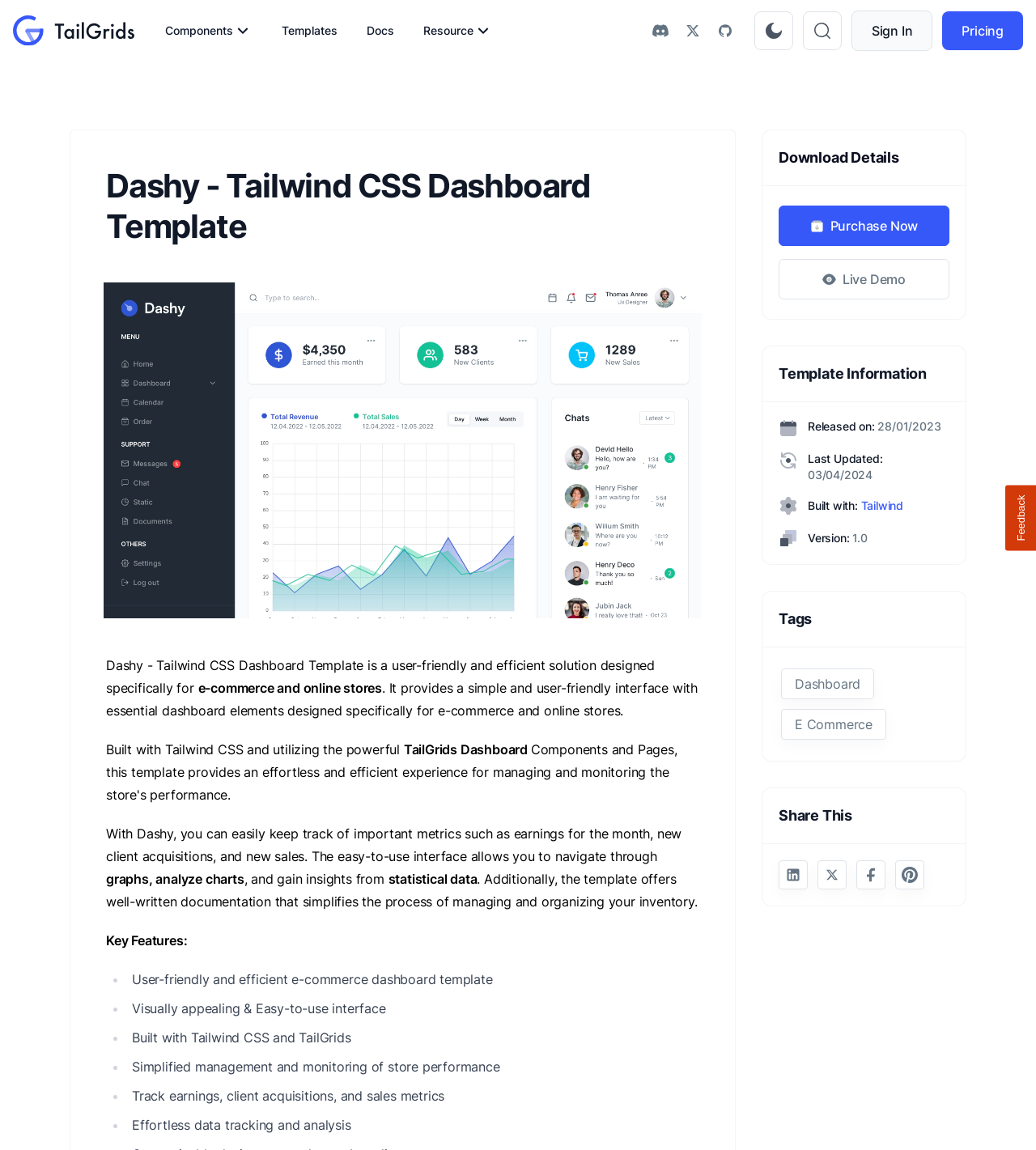Find the bounding box of the UI element described as: "aria-label="social link" name="social link"". The bounding box coordinates should be given as four float values between 0 and 1, i.e., [left, top, right, bottom].

[0.827, 0.748, 0.855, 0.773]